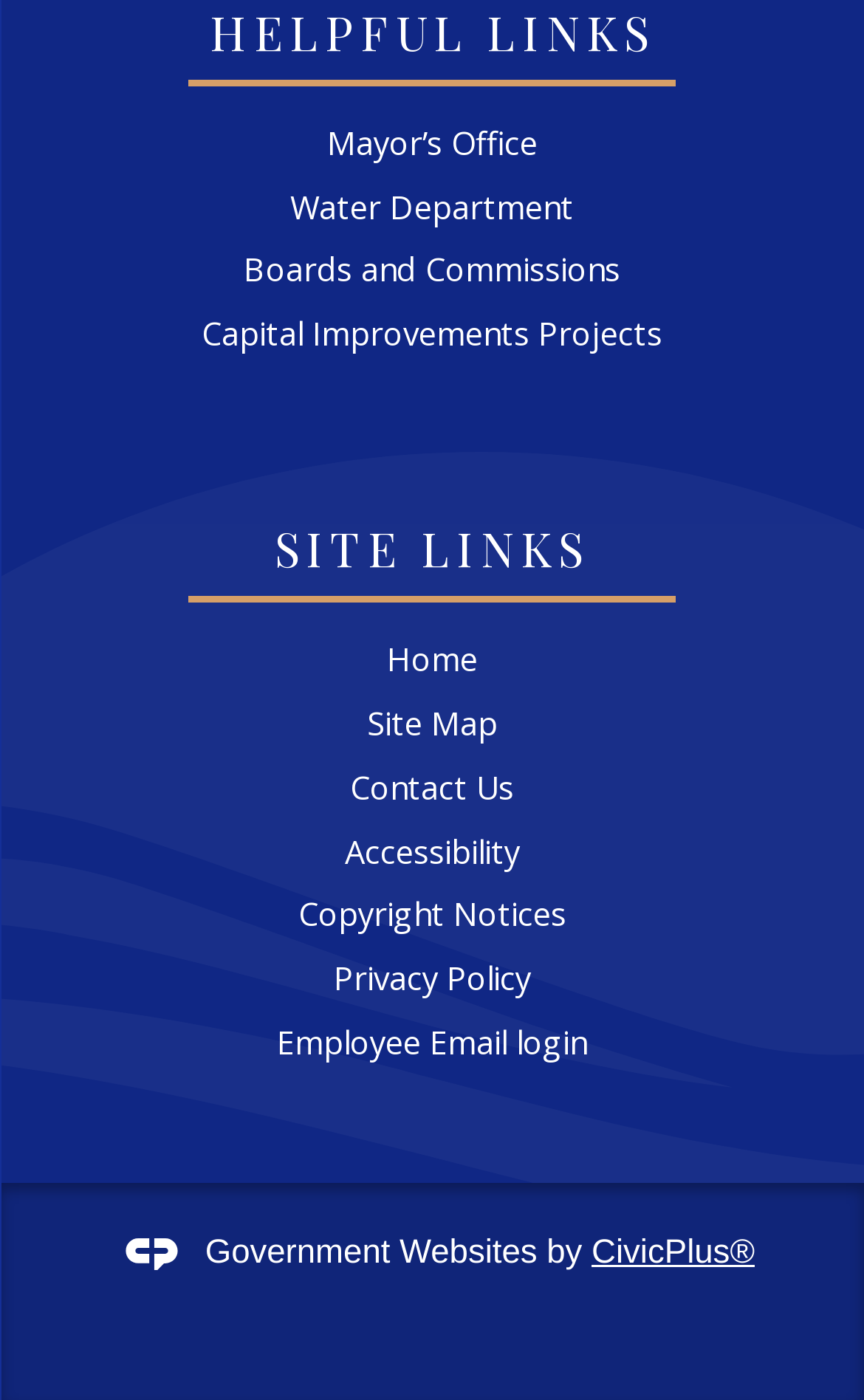What is the link that opens in a new window?
Please provide a single word or phrase in response based on the screenshot.

Employee Email login